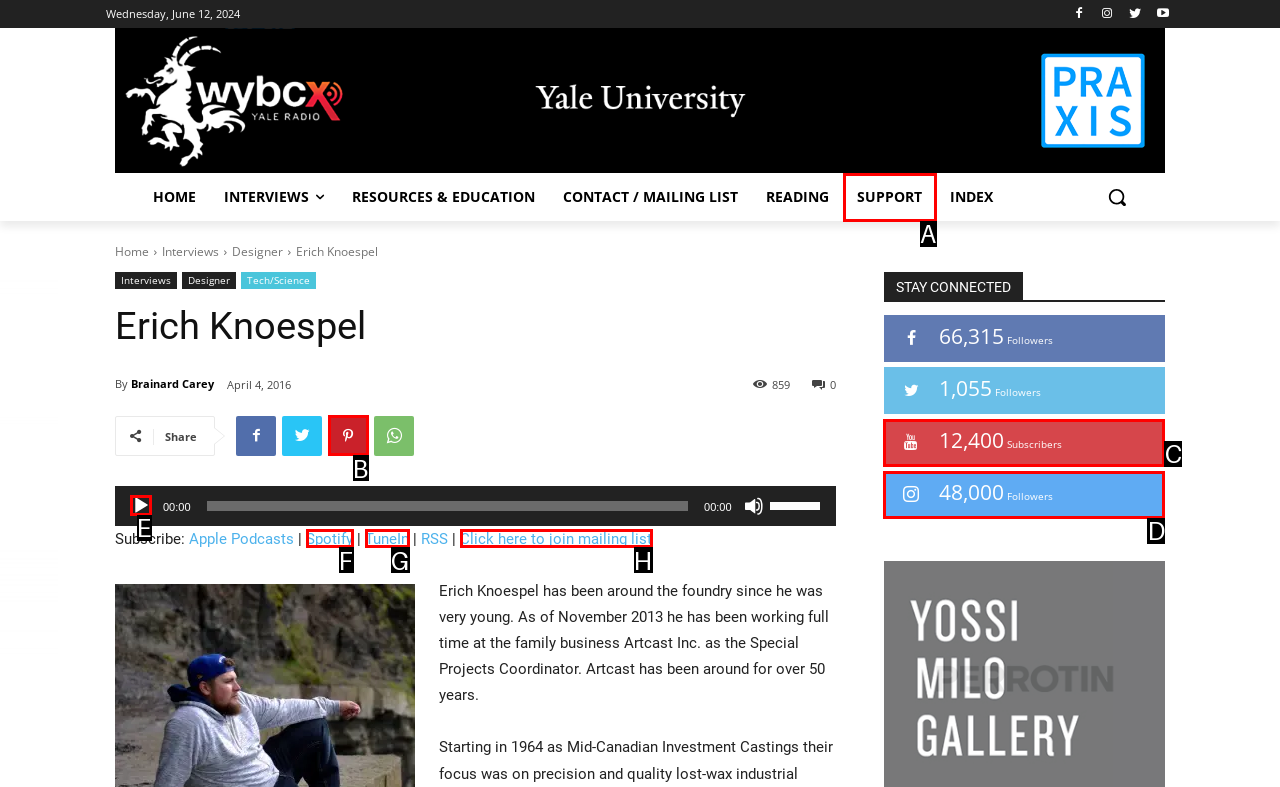Choose the UI element to click on to achieve this task: Play the audio. Reply with the letter representing the selected element.

E